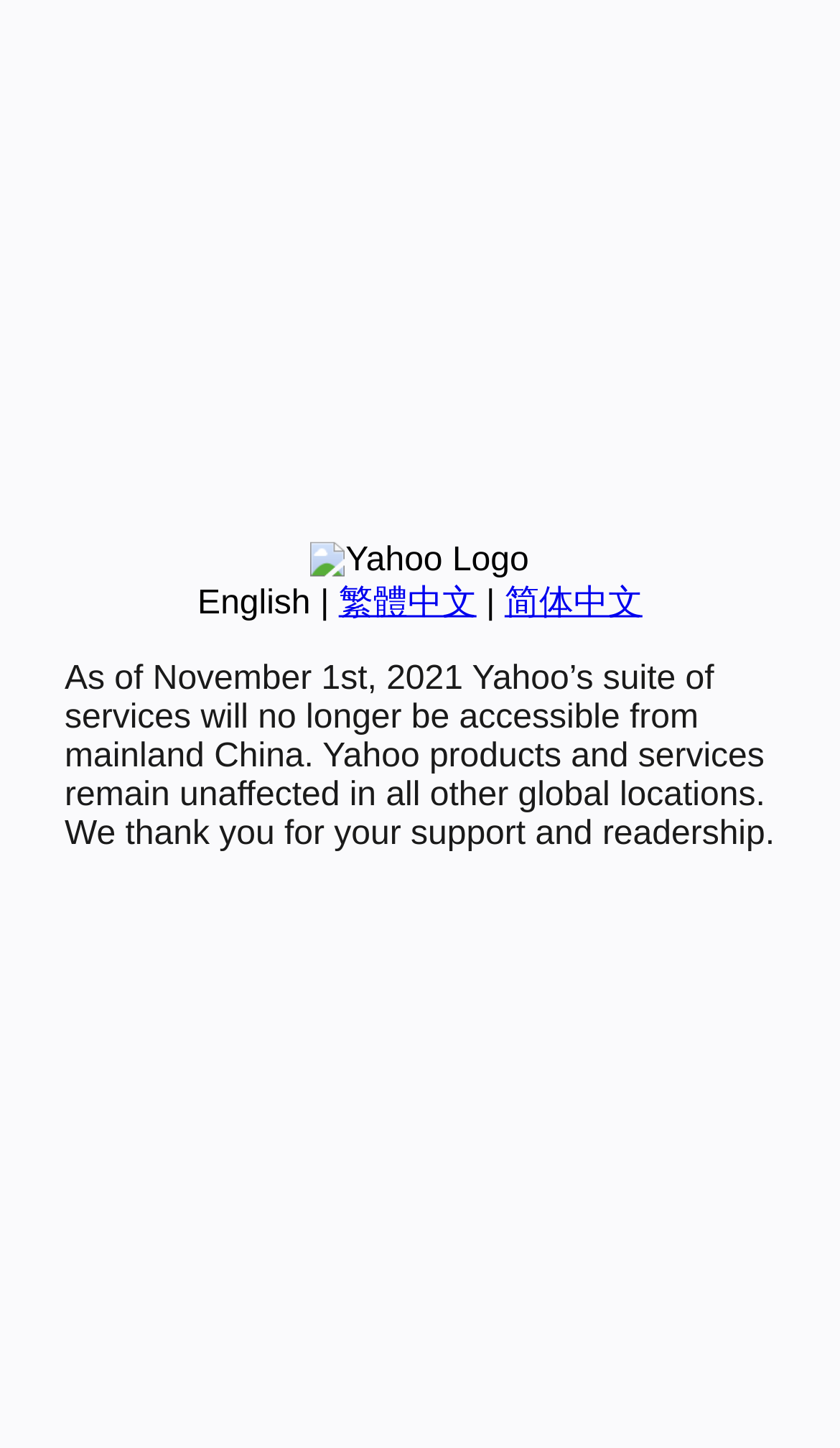Find the bounding box of the UI element described as: "English". The bounding box coordinates should be given as four float values between 0 and 1, i.e., [left, top, right, bottom].

[0.235, 0.404, 0.37, 0.429]